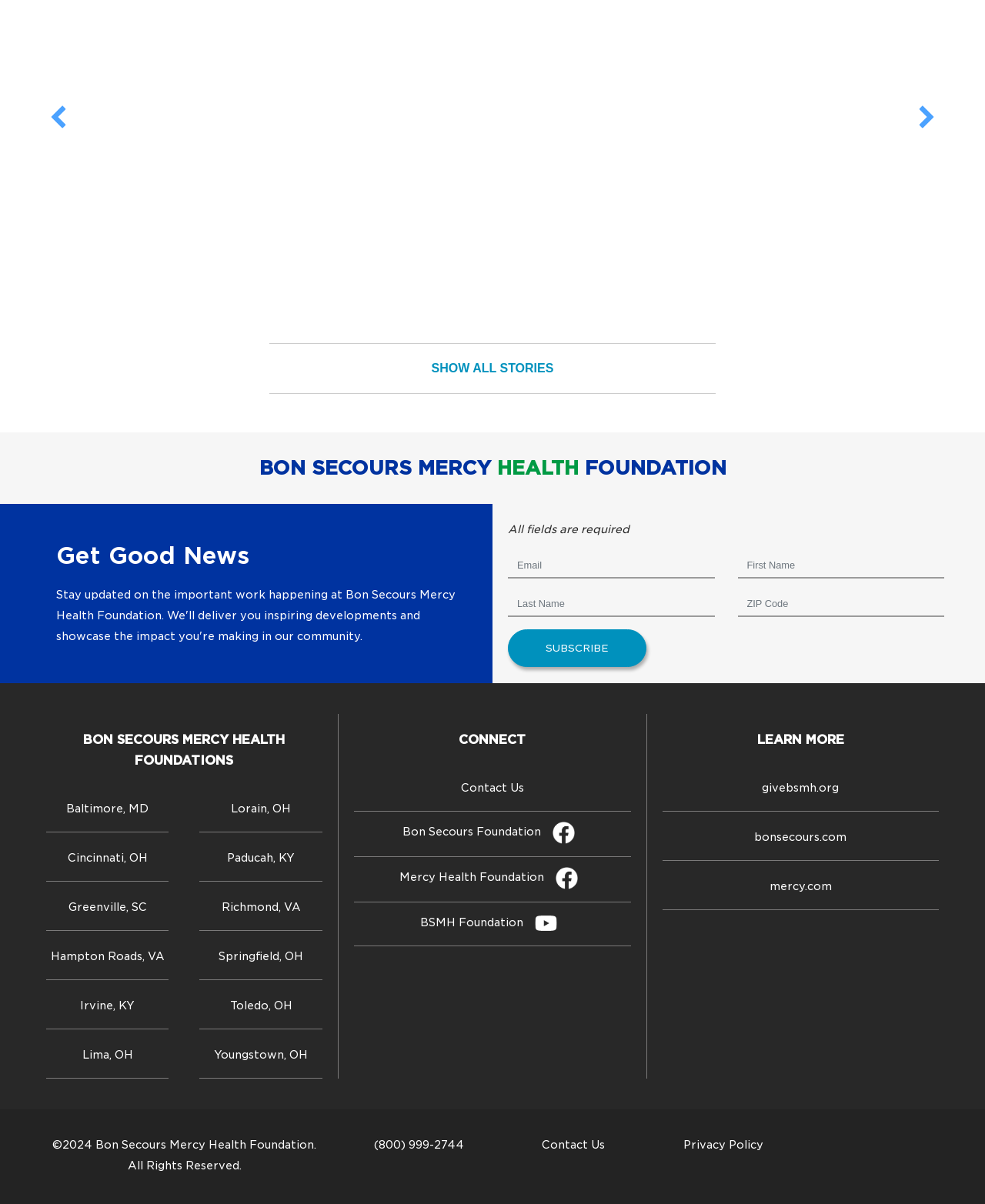Carefully examine the image and provide an in-depth answer to the question: What is the name of the foundation?

I found the answer by looking at the heading element with the text 'BON SECOURS MERCY HEALTH FOUNDATION' at the top of the webpage.